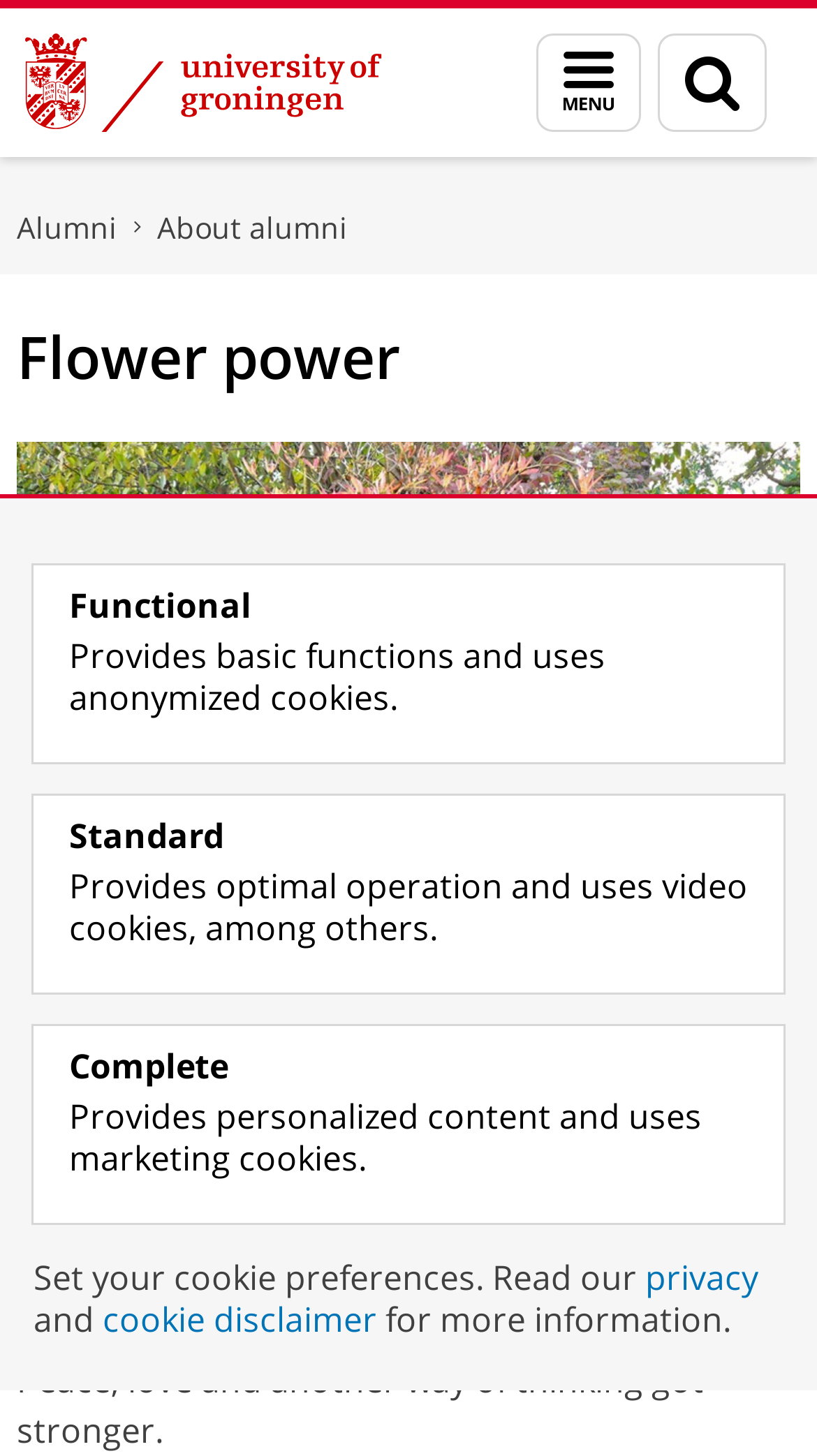Provide the bounding box coordinates, formatted as (top-left x, top-left y, bottom-right x, bottom-right y), with all values being floating point numbers between 0 and 1. Identify the bounding box of the UI element that matches the description: privacy

[0.79, 0.861, 0.928, 0.893]